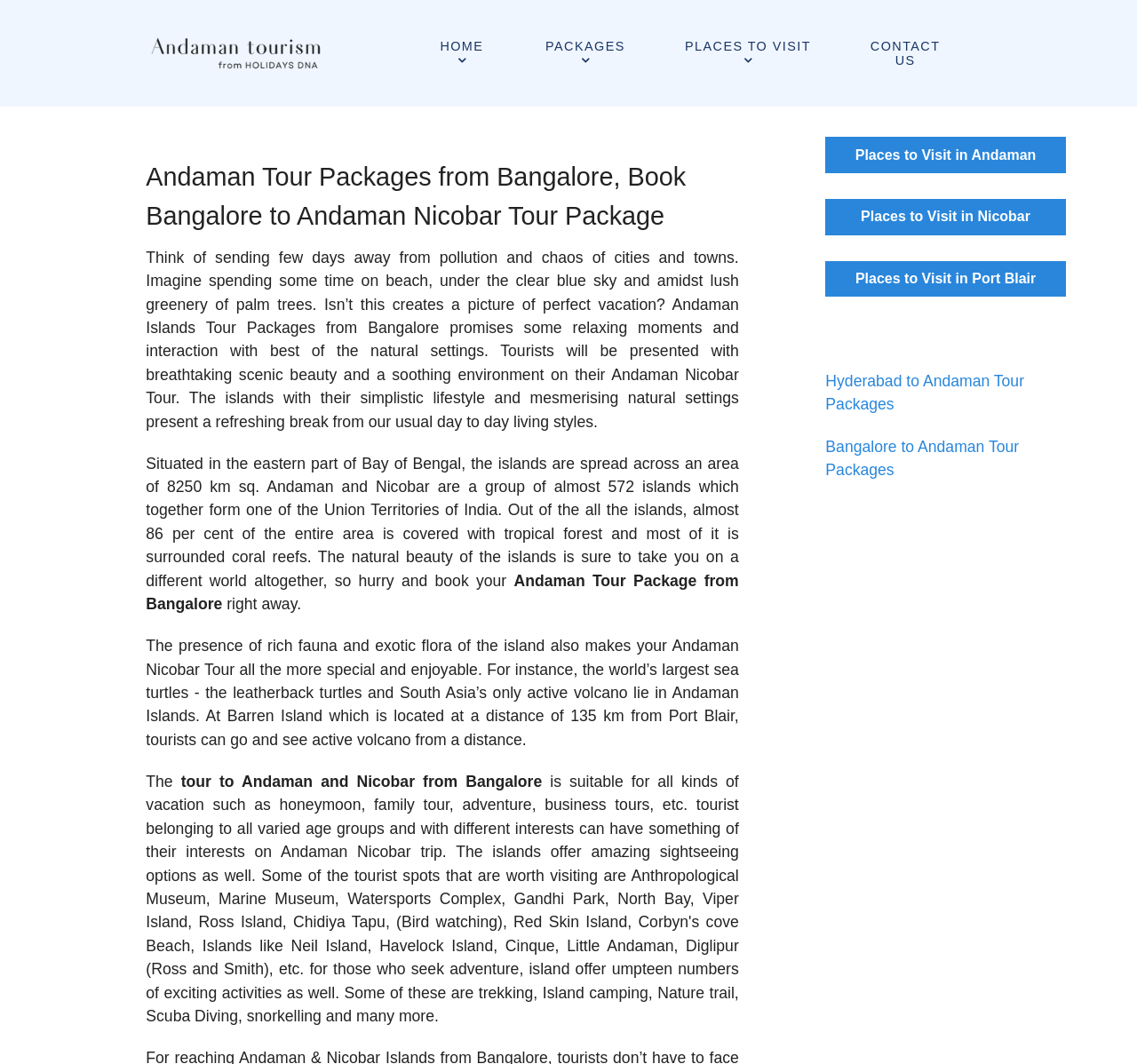What is the percentage of area covered with tropical forest in Andaman and Nicobar?
Refer to the image and provide a concise answer in one word or phrase.

86 per cent